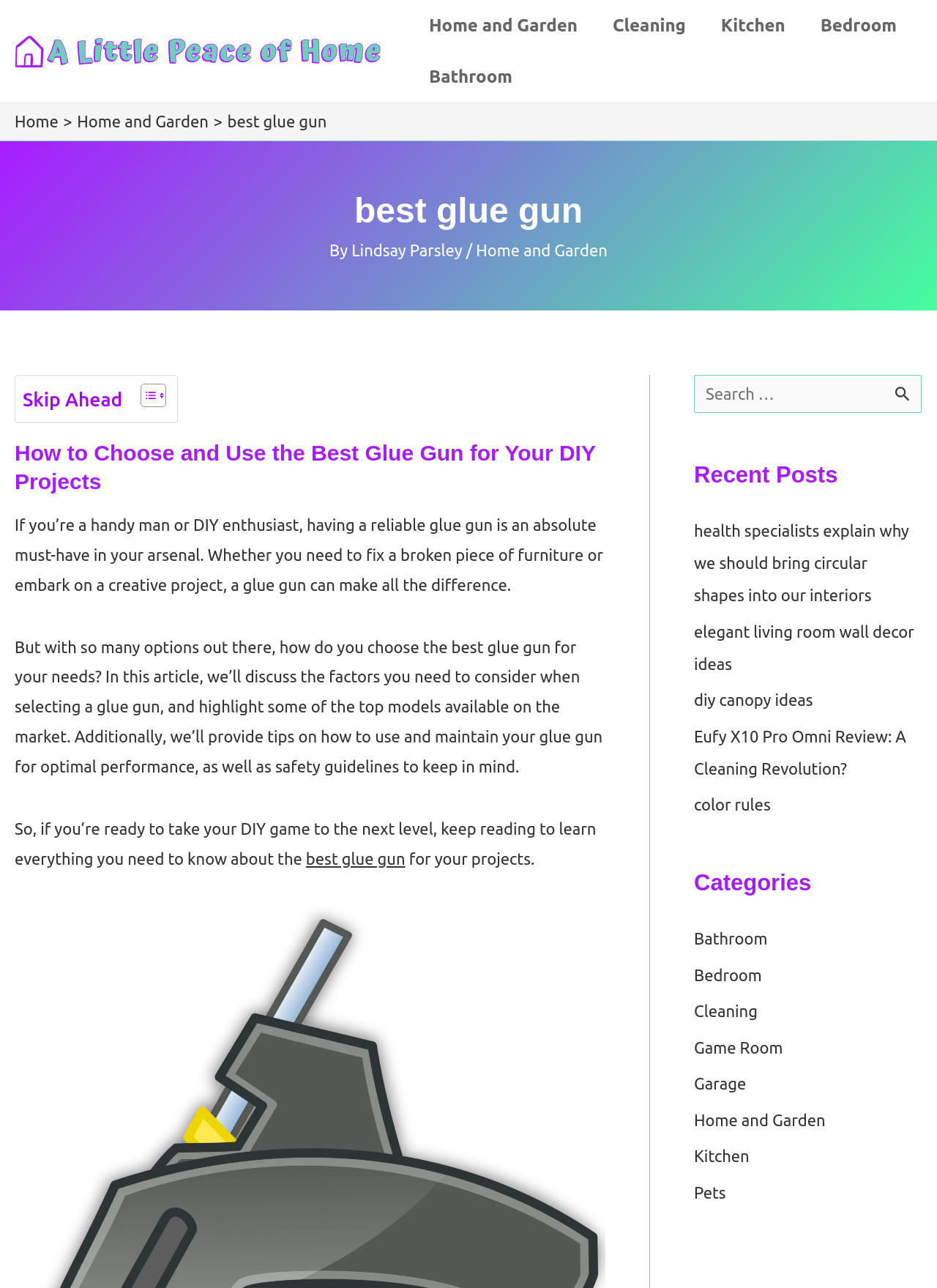Locate the bounding box coordinates of the area that needs to be clicked to fulfill the following instruction: "Become a volunteer". The coordinates should be in the format of four float numbers between 0 and 1, namely [left, top, right, bottom].

None